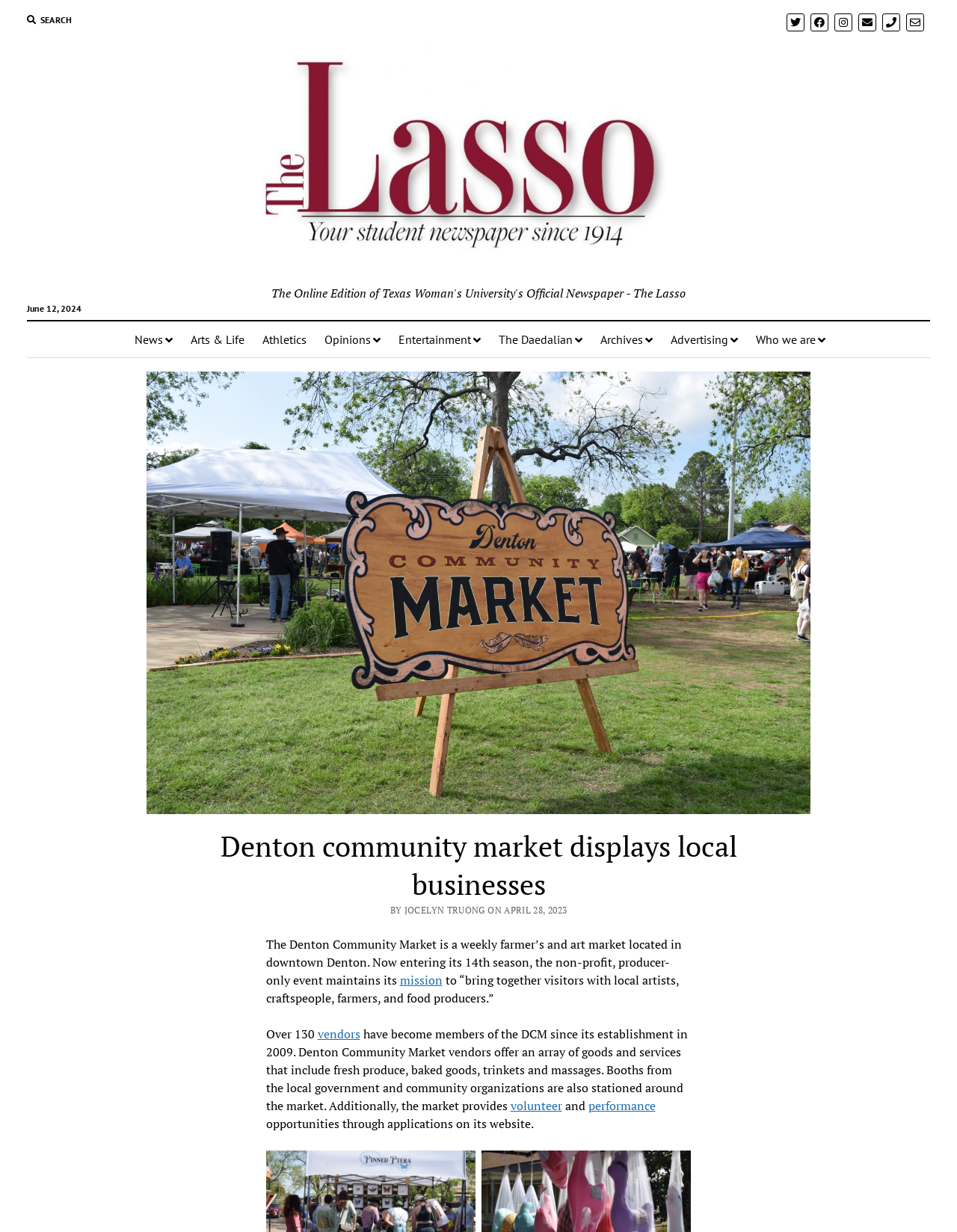Please determine the bounding box coordinates for the UI element described here. Use the format (top-left x, top-left y, bottom-right x, bottom-right y) with values bounded between 0 and 1: The Daedalian

[0.512, 0.261, 0.618, 0.29]